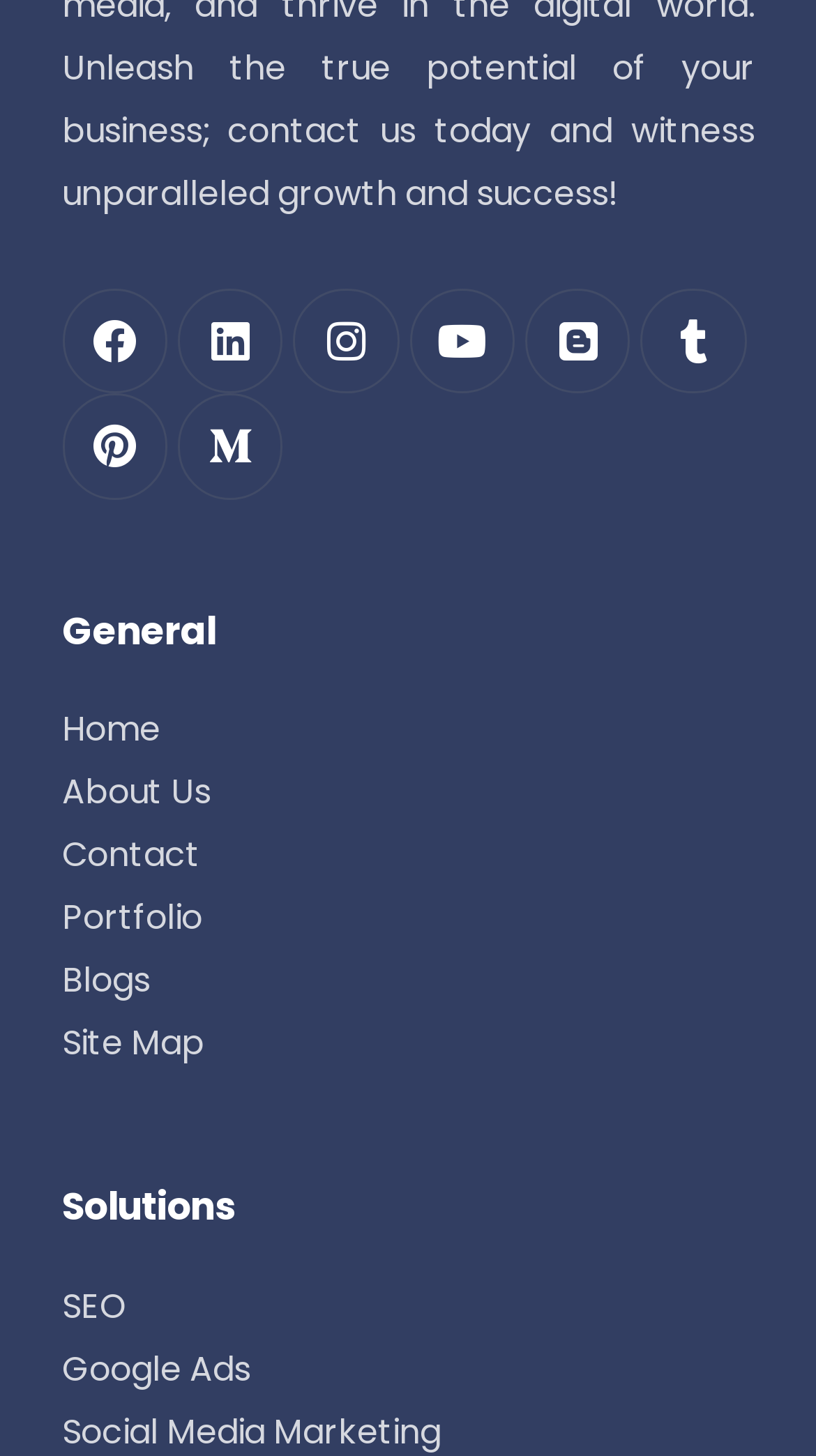Identify the bounding box coordinates for the element that needs to be clicked to fulfill this instruction: "Go to Home page". Provide the coordinates in the format of four float numbers between 0 and 1: [left, top, right, bottom].

[0.076, 0.48, 0.924, 0.523]